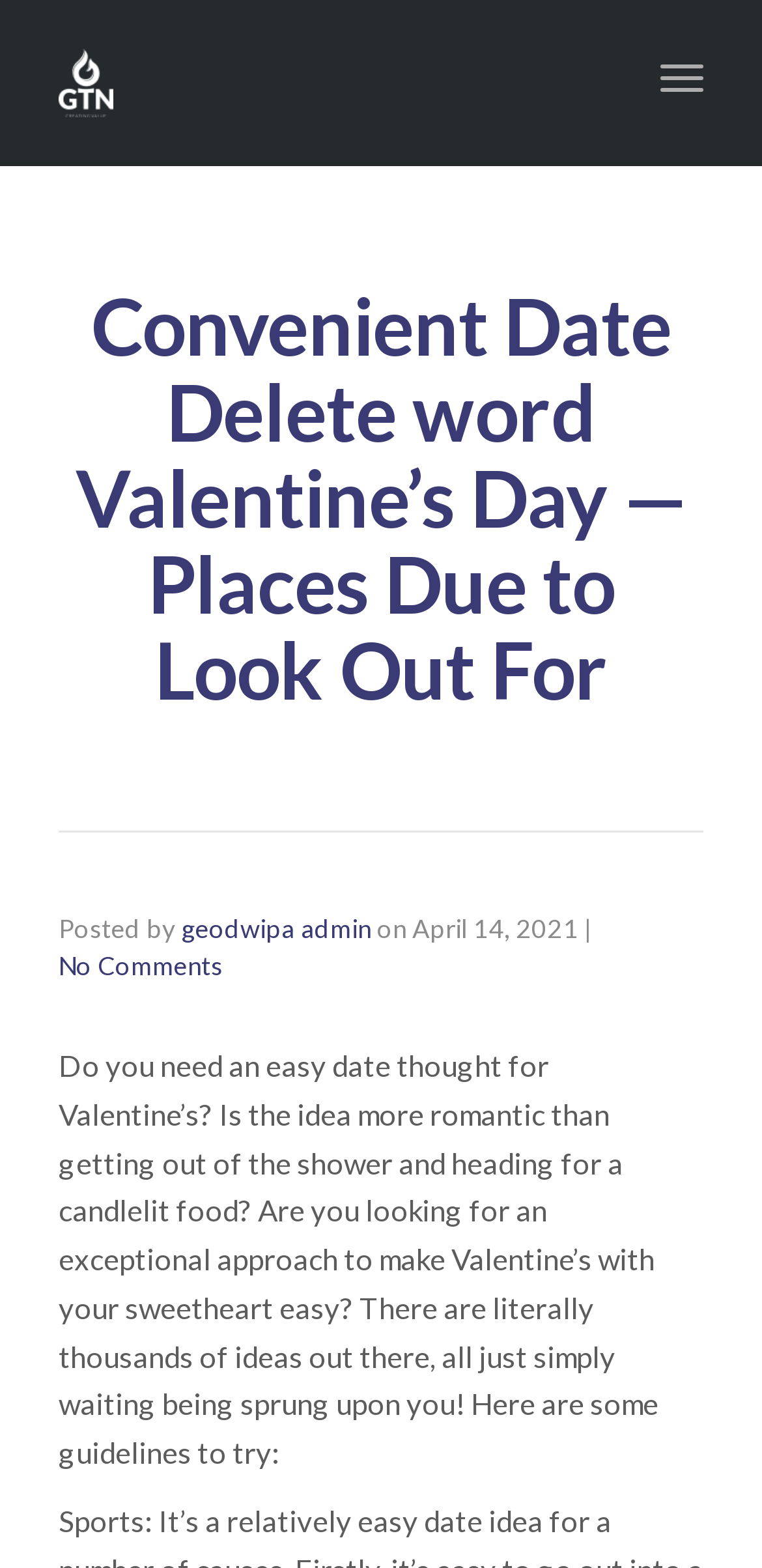Given the element description No Comments, predict the bounding box coordinates for the UI element in the webpage screenshot. The format should be (top-left x, top-left y, bottom-right x, bottom-right y), and the values should be between 0 and 1.

[0.077, 0.605, 0.292, 0.625]